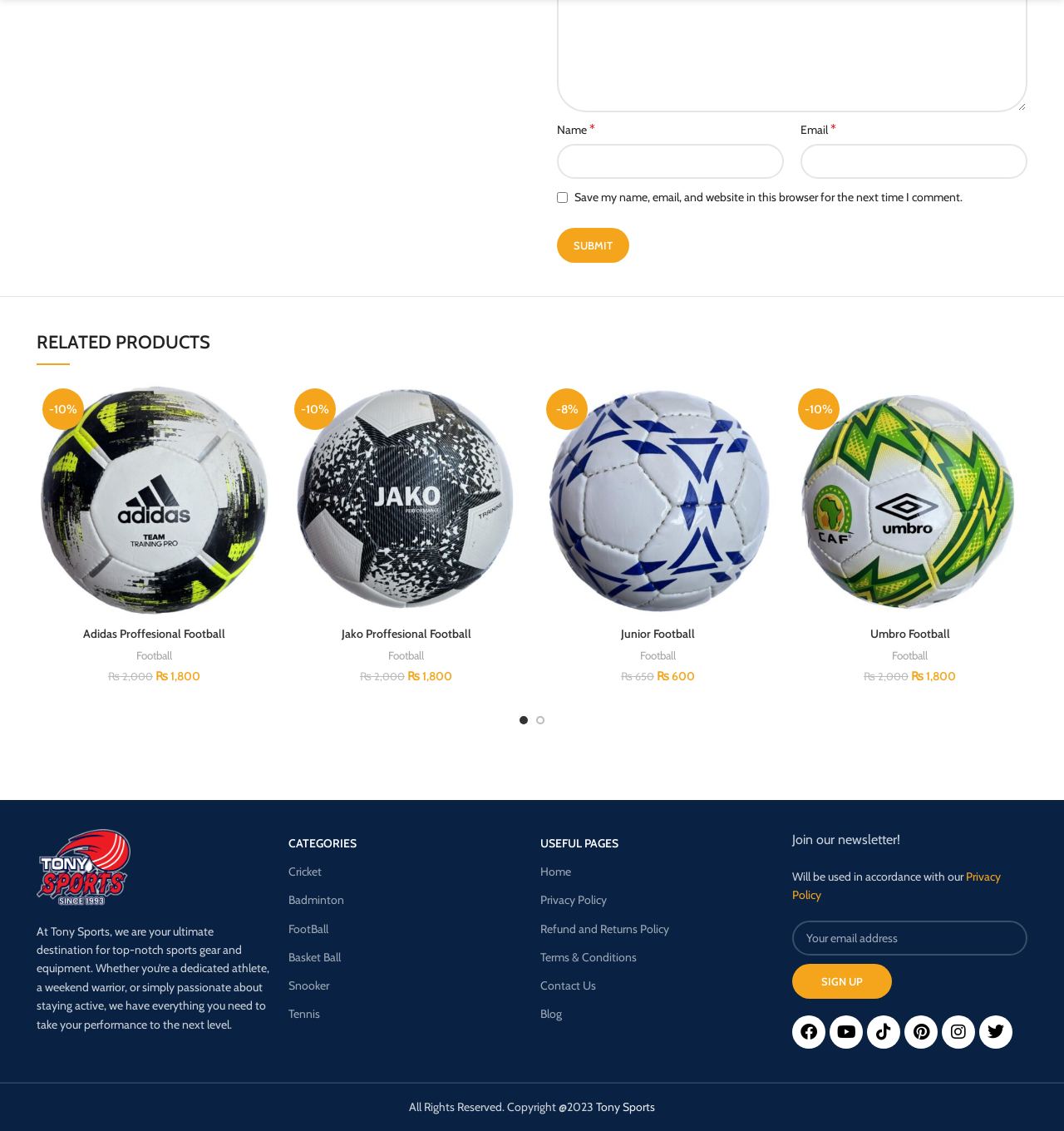Please specify the coordinates of the bounding box for the element that should be clicked to carry out this instruction: "Submit the form". The coordinates must be four float numbers between 0 and 1, formatted as [left, top, right, bottom].

[0.523, 0.201, 0.591, 0.232]